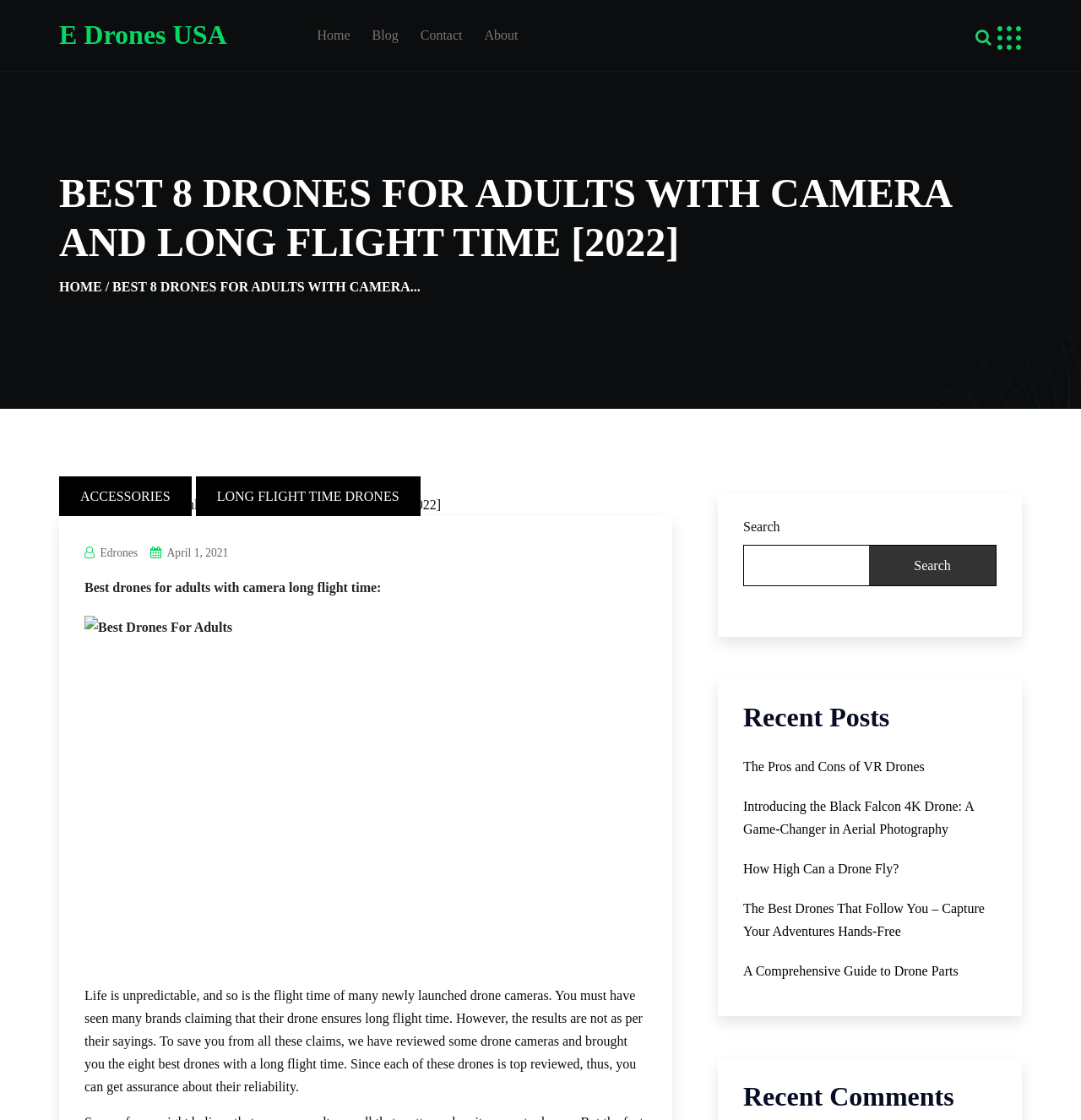Articulate a complete and detailed caption of the webpage elements.

This webpage is about the best drones with longer flight times in 2022. At the top, there is a navigation menu with links to "Home", "Blog", "Contact", and "About" pages. On the top right, there is a search bar with a magnifying glass icon and a "Search" button. 

Below the navigation menu, there is a large heading that reads "BEST 8 DRONES FOR ADULTS WITH CAMERA AND LONG FLIGHT TIME [2022]". Underneath this heading, there is a smaller heading that shows the current page's location, "HOME / BEST 8 DRONES FOR ADULTS WITH CAMERA...". 

On the left side, there is a section with links to "ACCESSORIES", "LONG FLIGHT TIME DRONES", and "Edrones". There is also a link to a specific date, "April 1, 2021". 

The main content of the page starts with a heading that reads "Best drones for adults with camera long flight time:". Below this heading, there is a large image related to drones. The text that follows discusses the importance of finding reliable drones with long flight times and introduces the top-reviewed drones featured on the page. 

On the right side, there is a section with recent posts, including links to articles about VR drones, aerial photography, drone flying heights, and drone parts. There is also a section for recent comments.